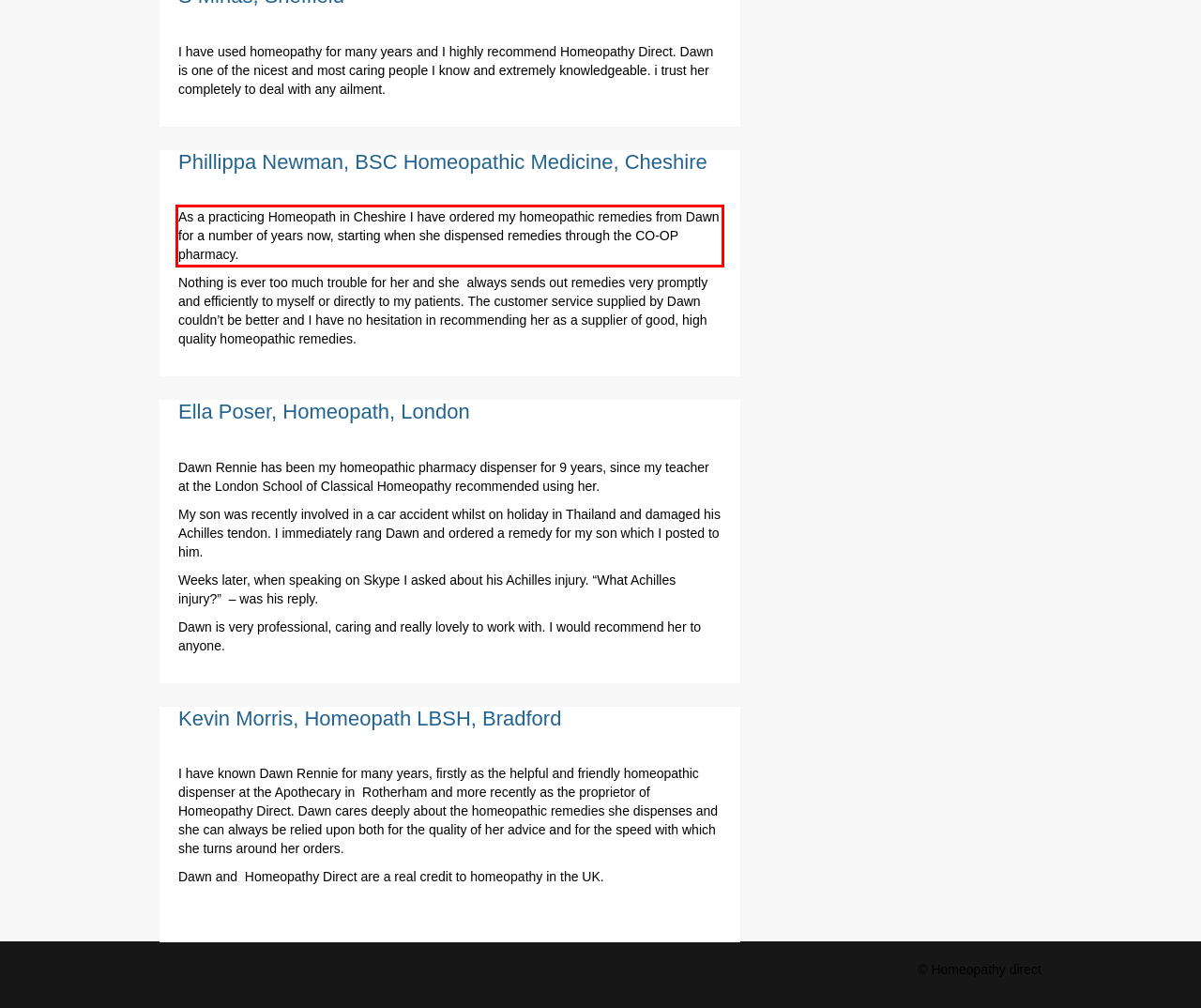Identify the text inside the red bounding box in the provided webpage screenshot and transcribe it.

As a practicing Homeopath in Cheshire I have ordered my homeopathic remedies from Dawn for a number of years now, starting when she dispensed remedies through the CO-OP pharmacy.